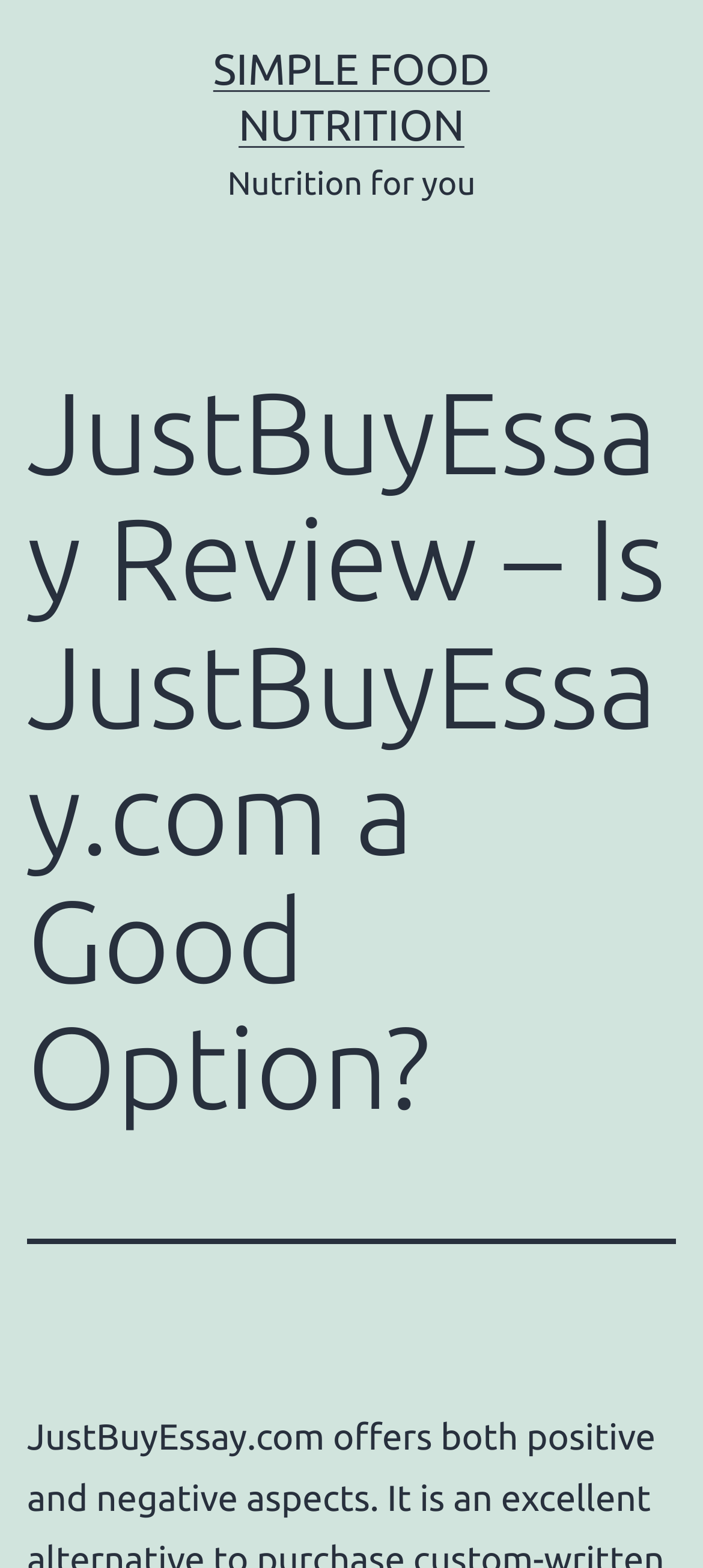Find and extract the text of the primary heading on the webpage.

JustBuyEssay Review – Is JustBuyEssay.com a Good Option?